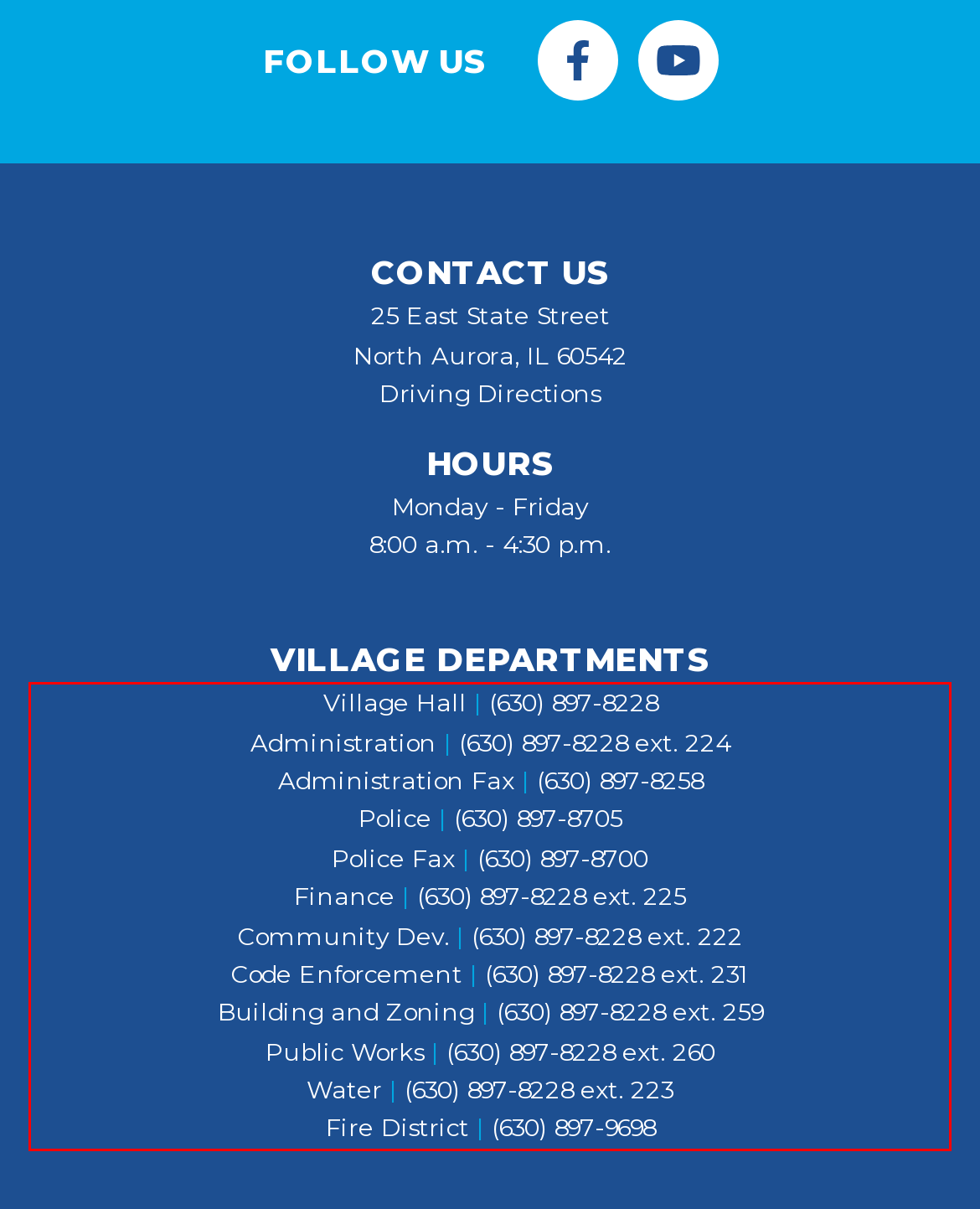Identify the text inside the red bounding box on the provided webpage screenshot by performing OCR.

Village Hall | (630) 897-8228 Administration | (630) 897-8228 ext. 224 Administration Fax | (630) 897-8258 Police | (630) 897-8705 Police Fax | (630) 897-8700 Finance | (630) 897-8228 ext. 225 Community Dev. | (630) 897-8228 ext. 222 Code Enforcement | (630) 897-8228 ext. 231 Building and Zoning | (630) 897-8228 ext. 259 Public Works | (630) 897-8228 ext. 260 Water | (630) 897-8228 ext. 223 Fire District | (630) 897-9698